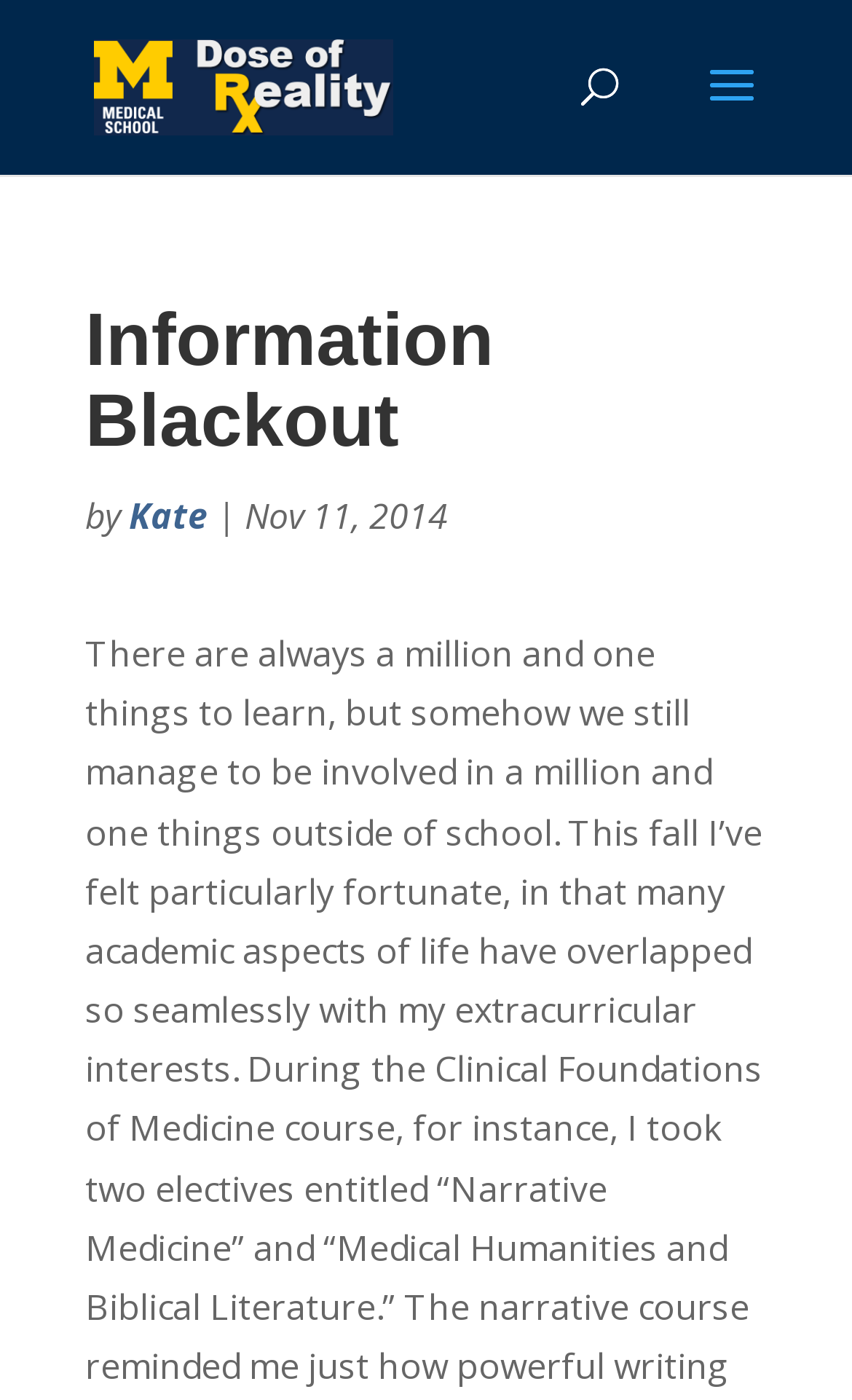Find the bounding box coordinates corresponding to the UI element with the description: "Kate". The coordinates should be formatted as [left, top, right, bottom], with values as floats between 0 and 1.

[0.151, 0.351, 0.244, 0.385]